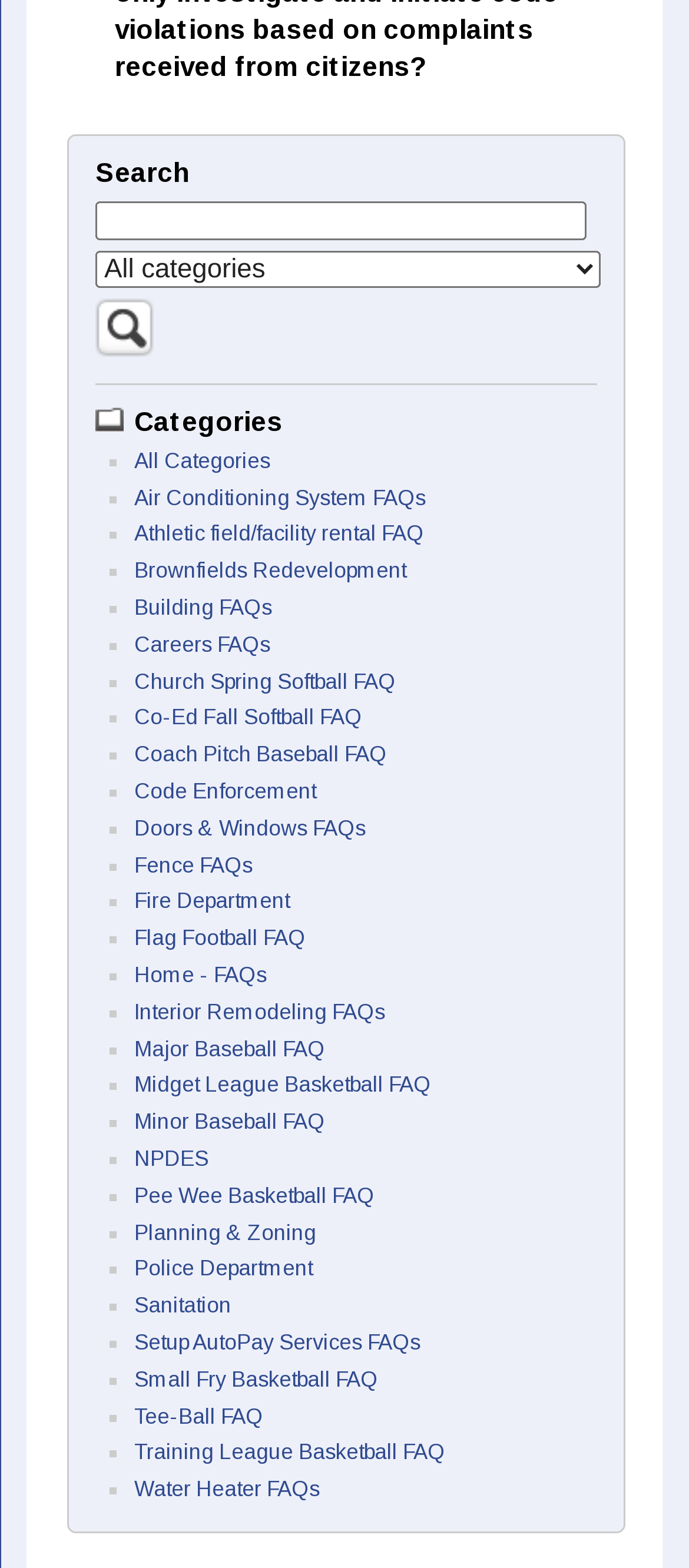Provide the bounding box coordinates of the area you need to click to execute the following instruction: "Filter by category".

[0.138, 0.16, 0.872, 0.183]